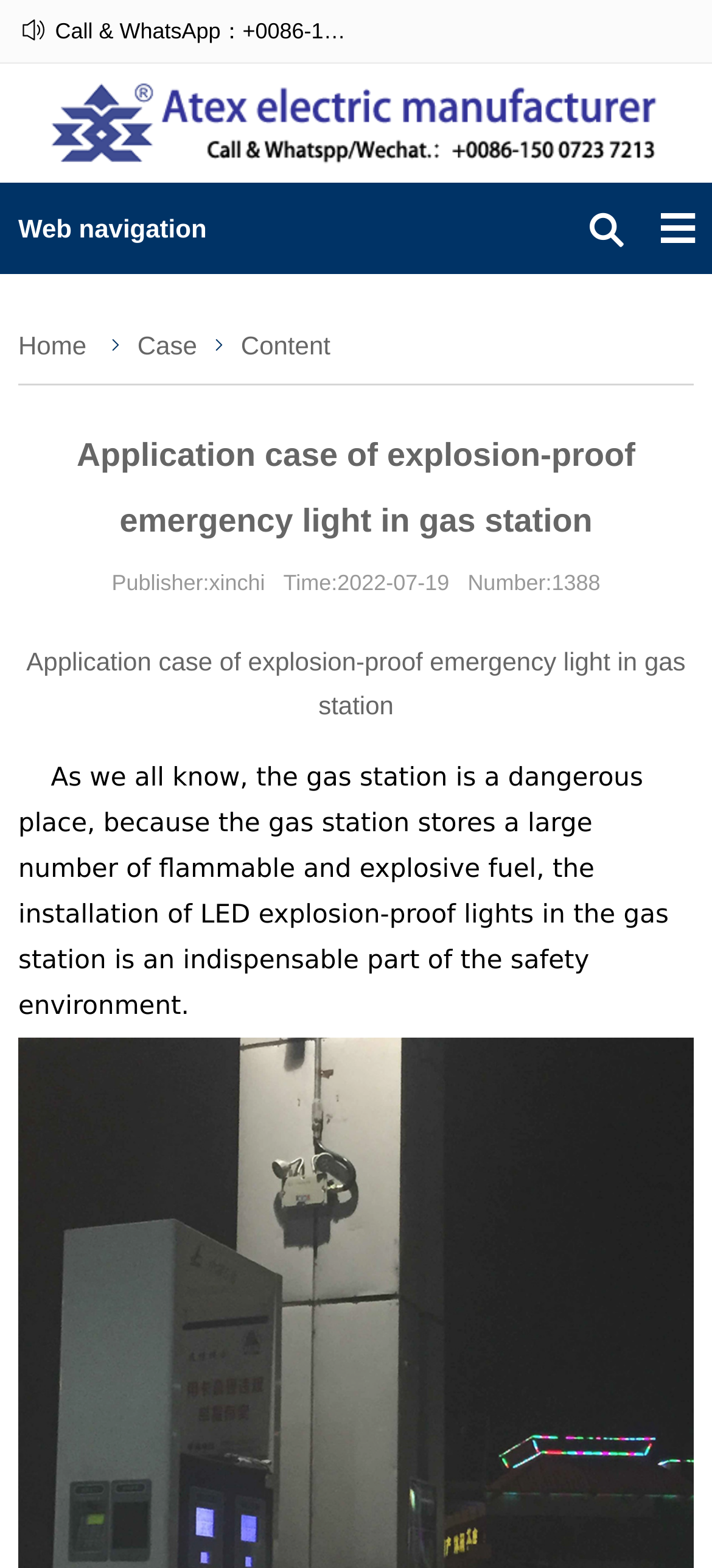Who is the publisher of the webpage? From the image, respond with a single word or brief phrase.

xinchi